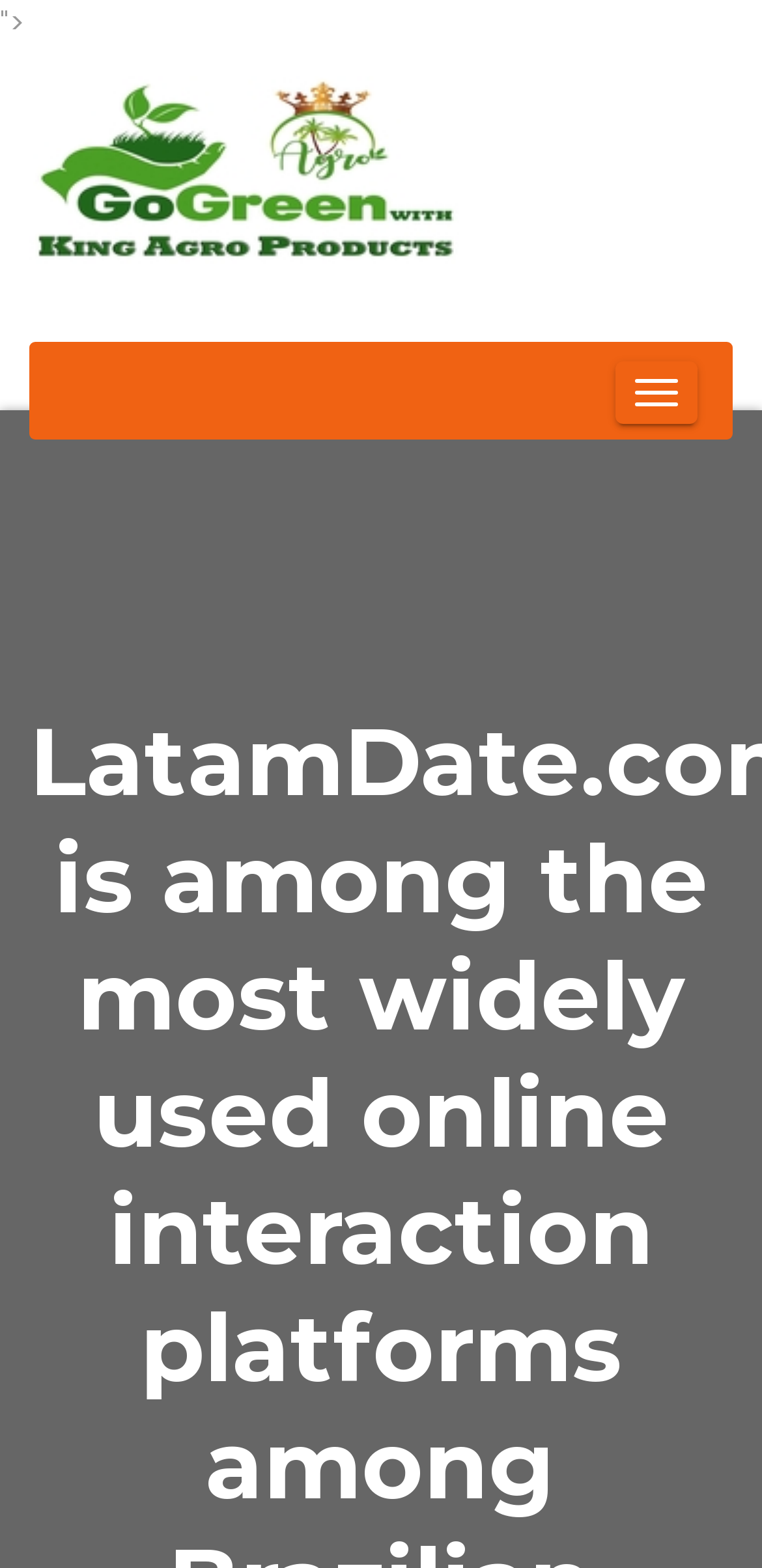Please locate and retrieve the main header text of the webpage.

LatamDate.com is among the most widely used online interaction platforms among Brazilian spouses online